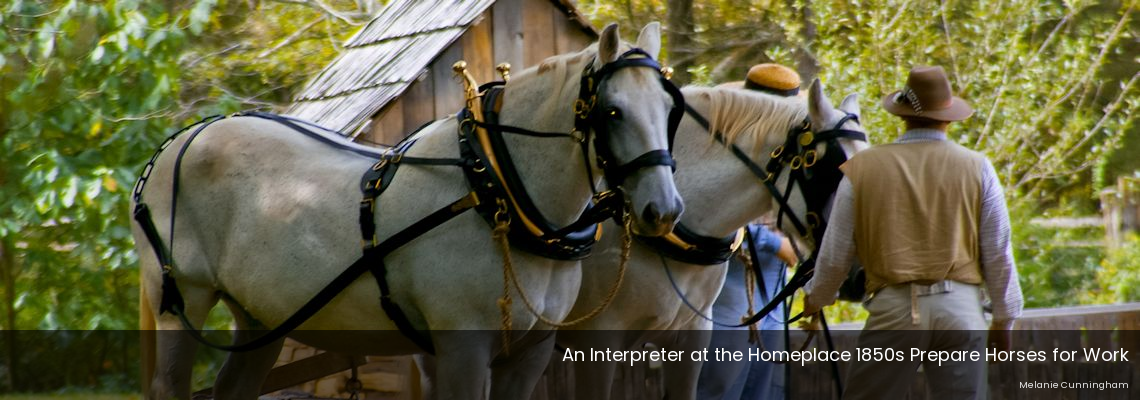Refer to the image and provide an in-depth answer to the question:
What type of structure is in the backdrop?

The backdrop of the image features a rustic wooden structure, which adds to the historical authenticity of the scene, evoking a sense of a traditional rural setting.